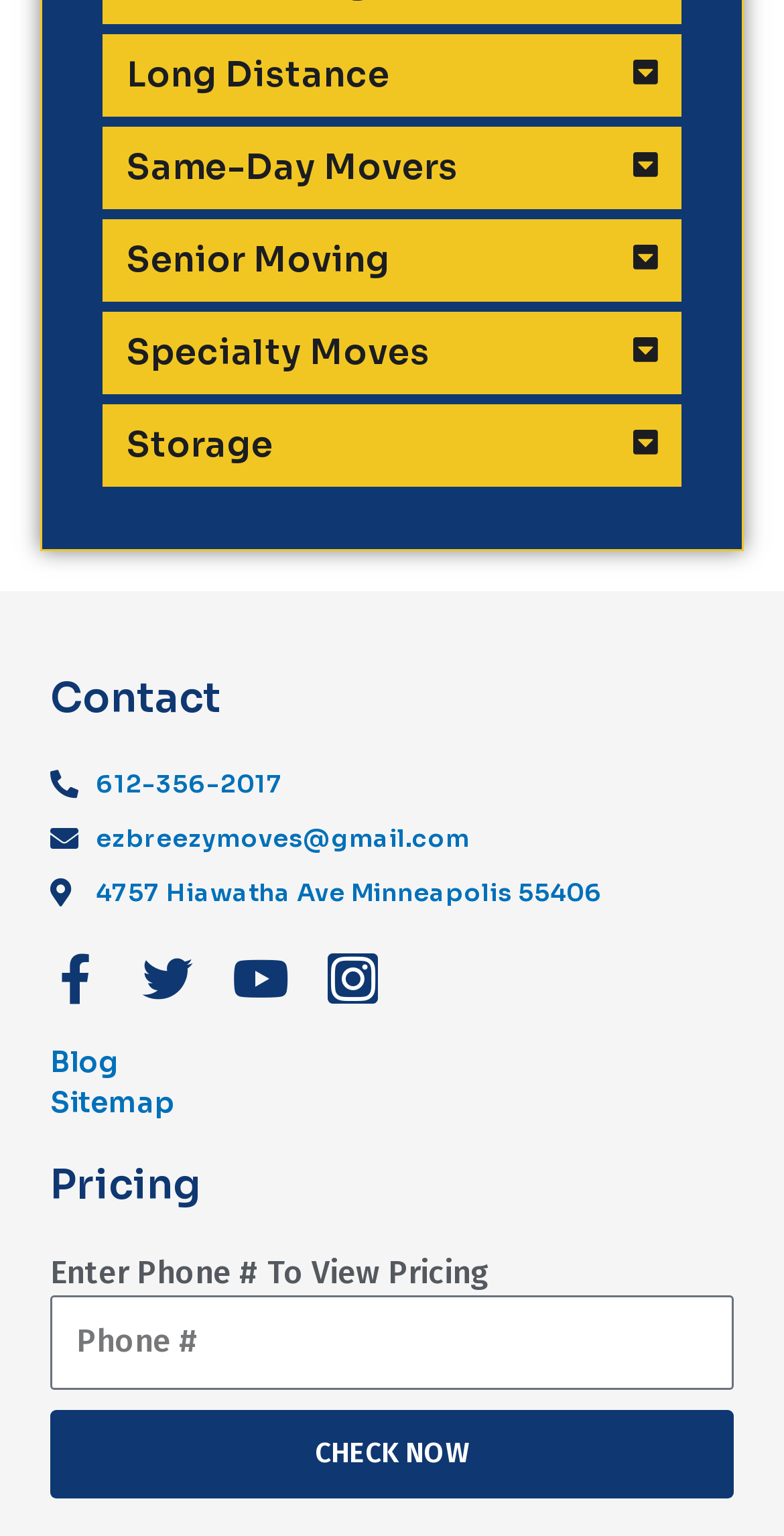Identify the bounding box coordinates of the part that should be clicked to carry out this instruction: "Enter phone number to view pricing".

[0.064, 0.843, 0.936, 0.904]